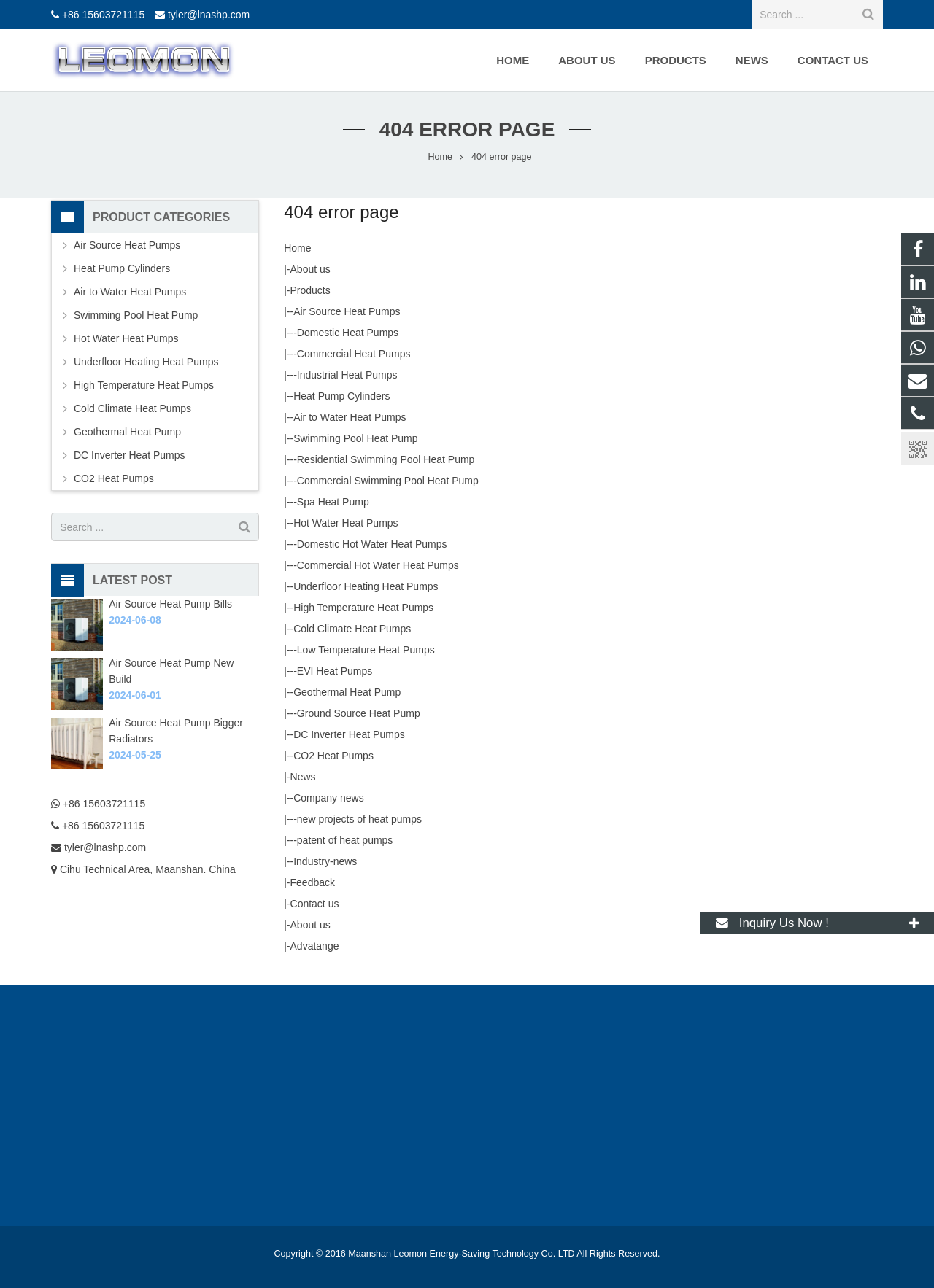Locate the bounding box coordinates of the item that should be clicked to fulfill the instruction: "Send an email to admin@royal.plumbing".

None